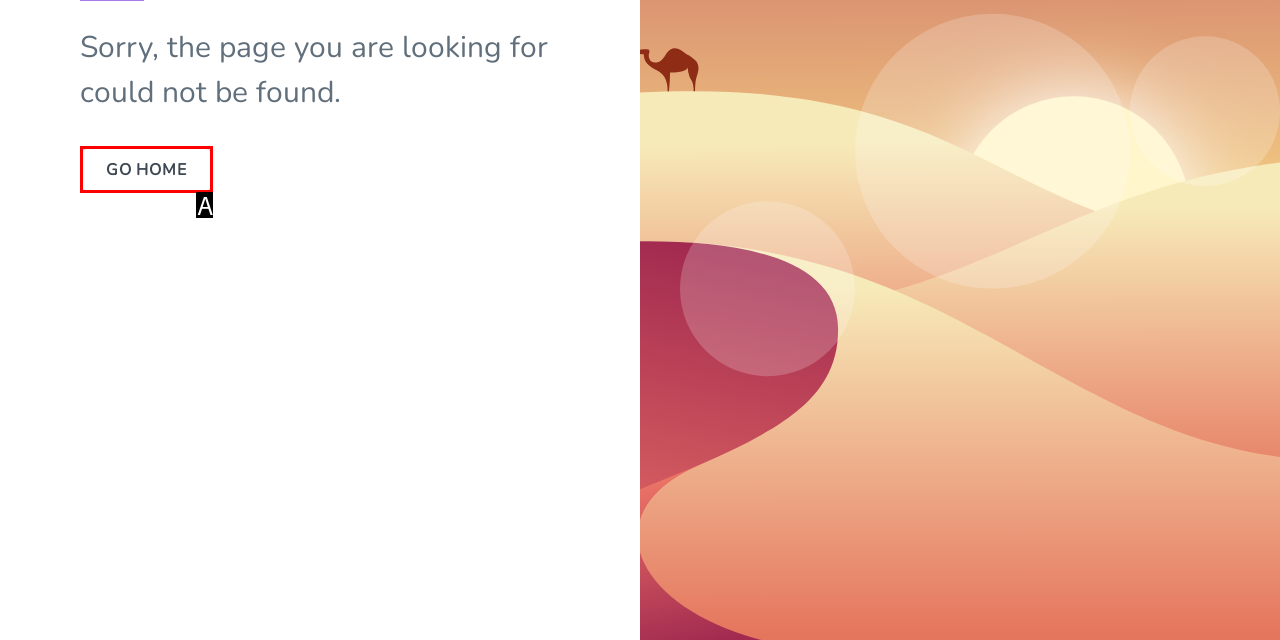Tell me which option best matches this description: Go Home
Answer with the letter of the matching option directly from the given choices.

A